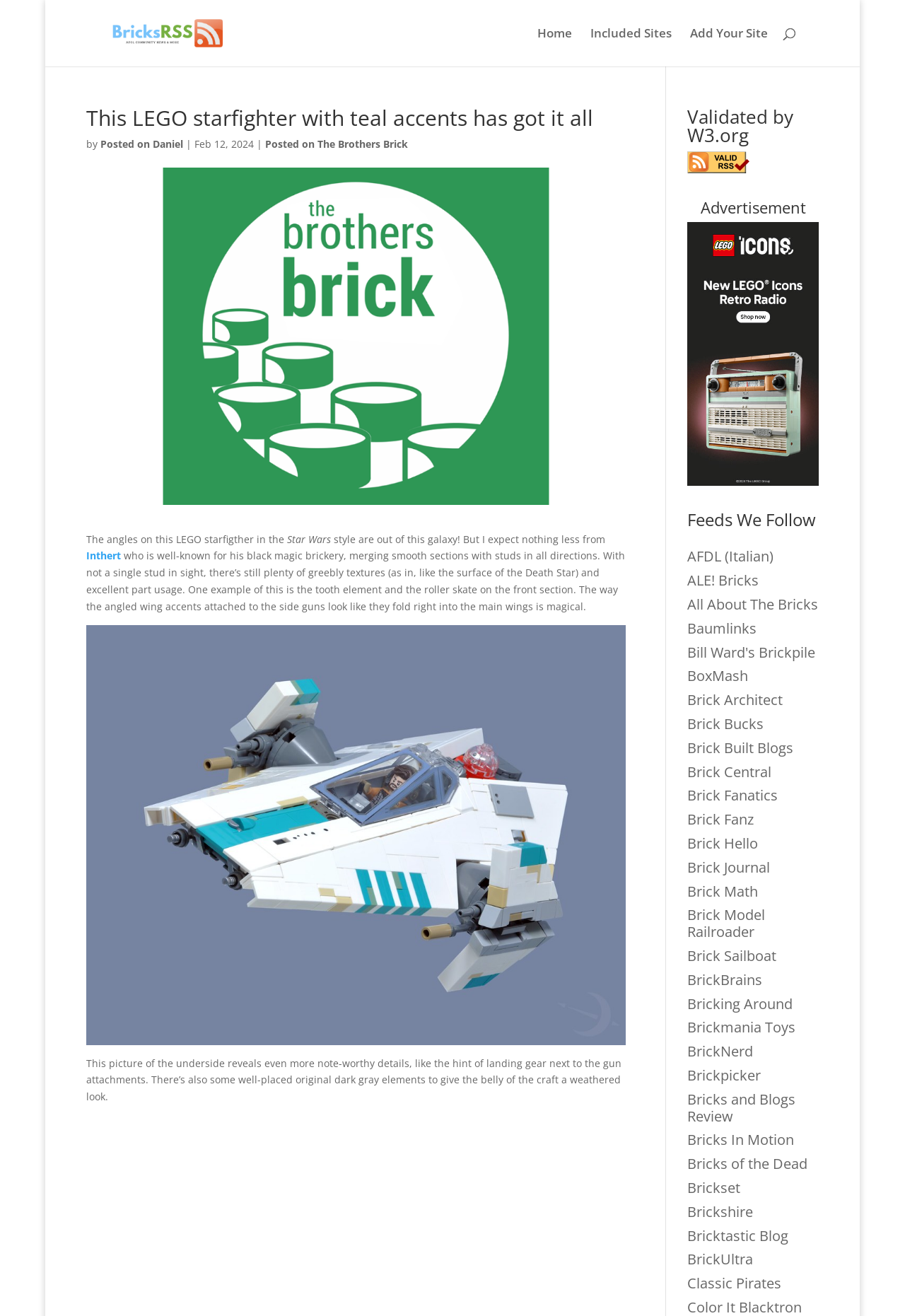Respond with a single word or phrase to the following question:
What is the color of the accents on the LEGO starfighter?

Teal